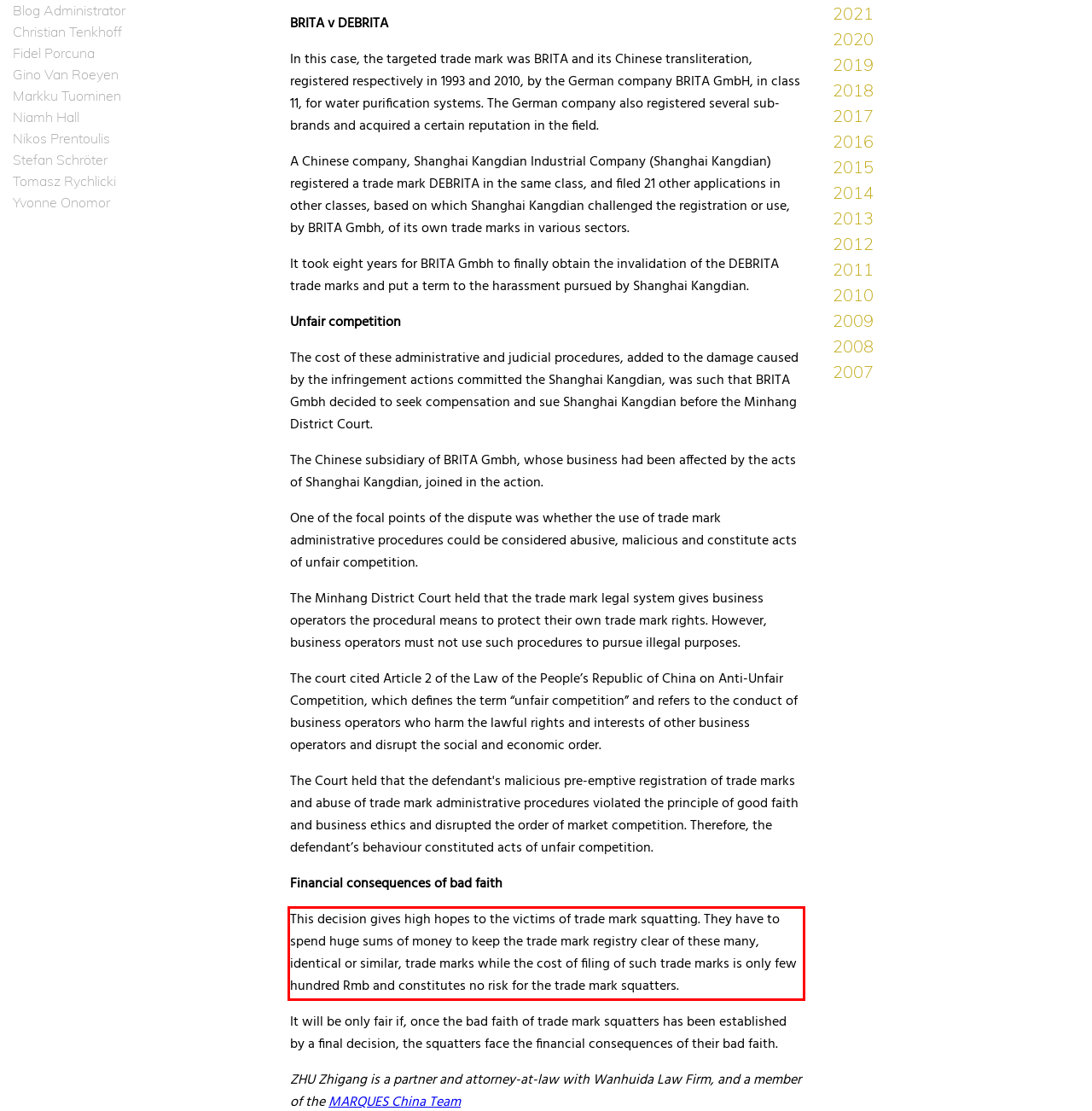Please look at the screenshot provided and find the red bounding box. Extract the text content contained within this bounding box.

This decision gives high hopes to the victims of trade mark squatting. They have to spend huge sums of money to keep the trade mark registry clear of these many, identical or similar, trade marks while the cost of filing of such trade marks is only few hundred Rmb and constitutes no risk for the trade mark squatters.